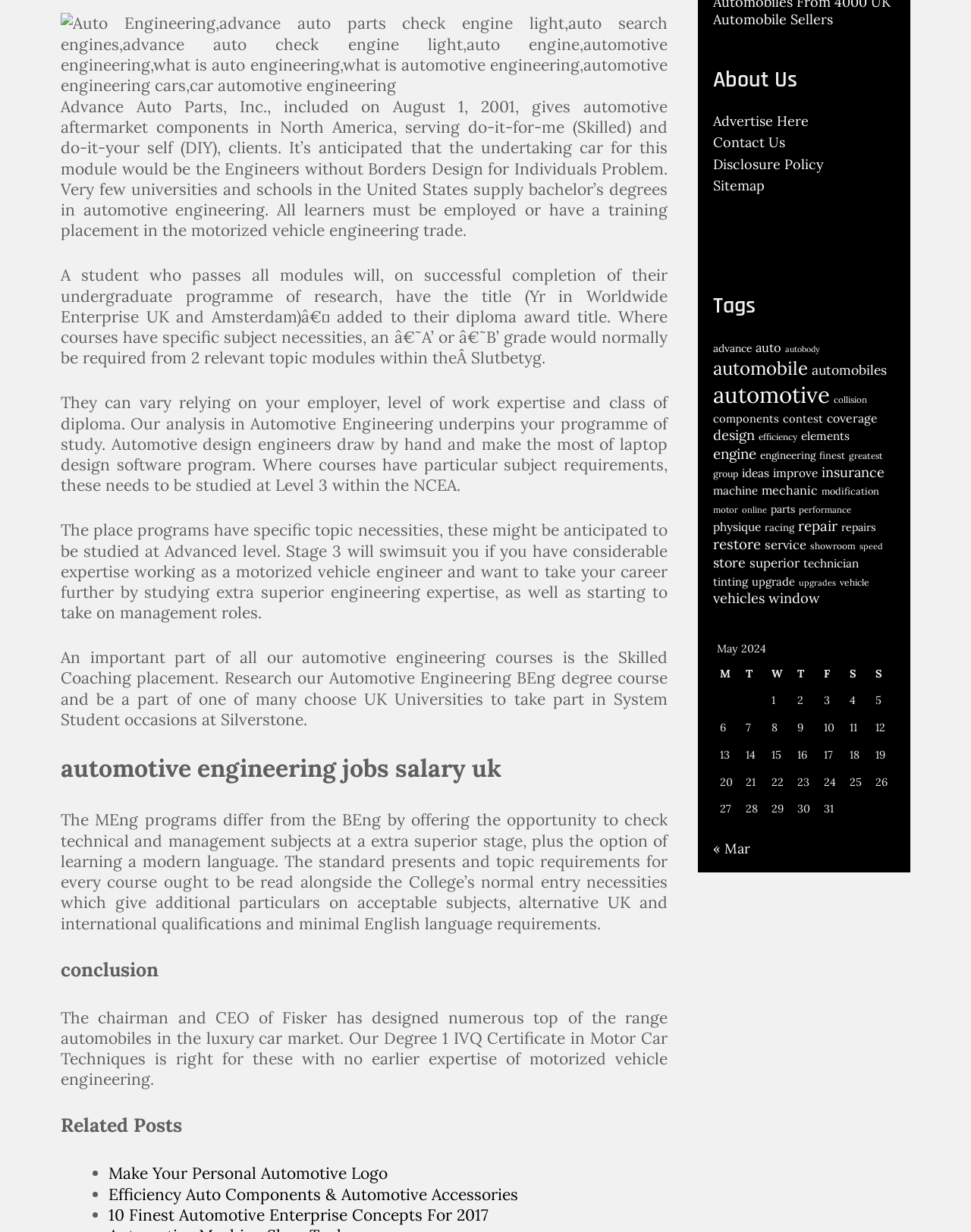Based on the element description: "« Mar", identify the UI element and provide its bounding box coordinates. Use four float numbers between 0 and 1, [left, top, right, bottom].

[0.734, 0.681, 0.773, 0.696]